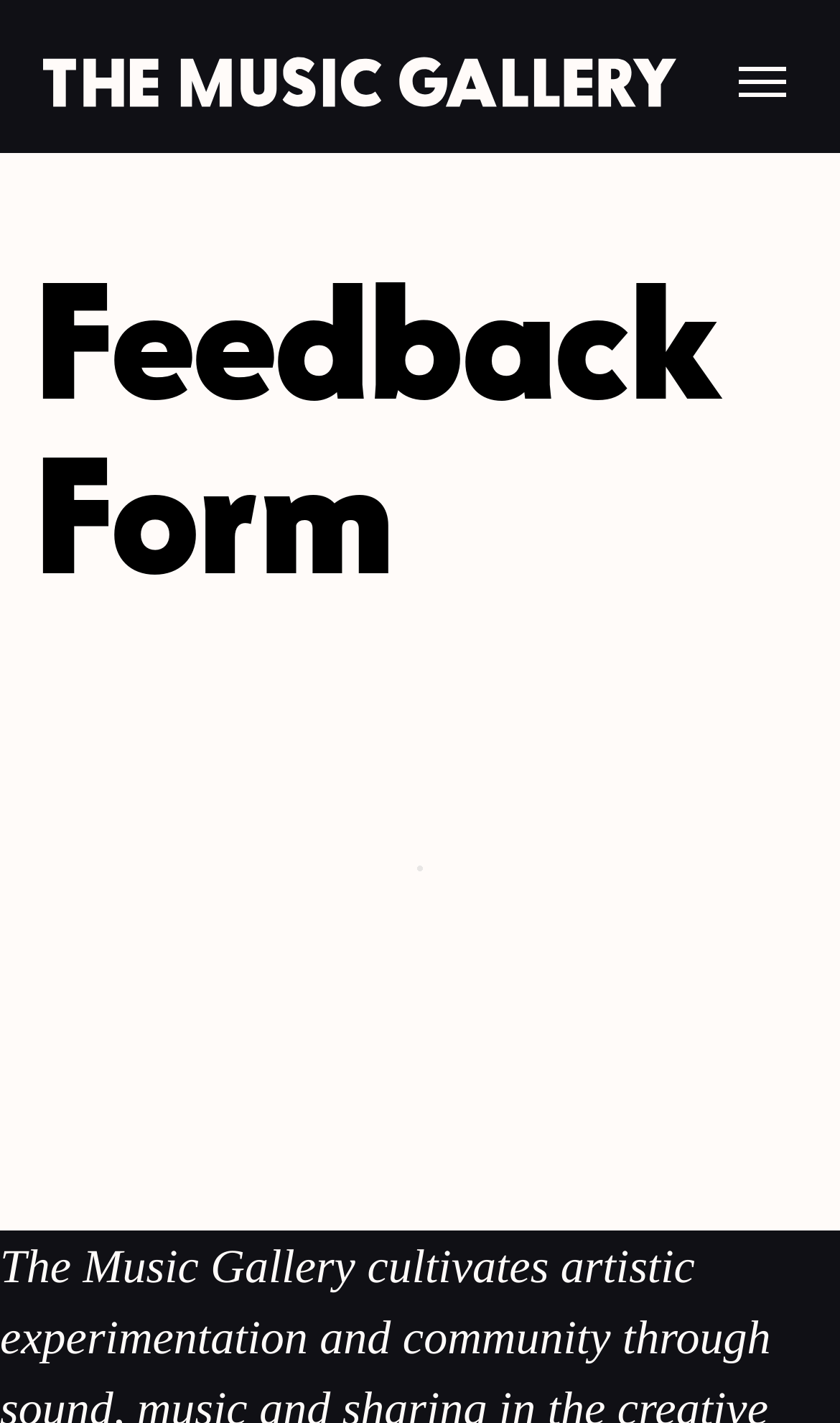Create an elaborate caption for the webpage.

The webpage is about Toronto's Centre for Creative Music, specifically the Music Gallery. At the top left of the page, there is a link to "The Music Gallery" accompanied by an image with the same name. To the right of this link, there is a button with no text. 

Below the top section, the main content of the page is an article that occupies the full width of the page. The article starts with a header section that spans almost the full width of the page, containing the heading "Feedback Form". 

Below the header, there is a section of text that is announced as "additions" to screen readers, indicating that it may be dynamically updated. This section of text occupies a significant portion of the article, but not the full height.